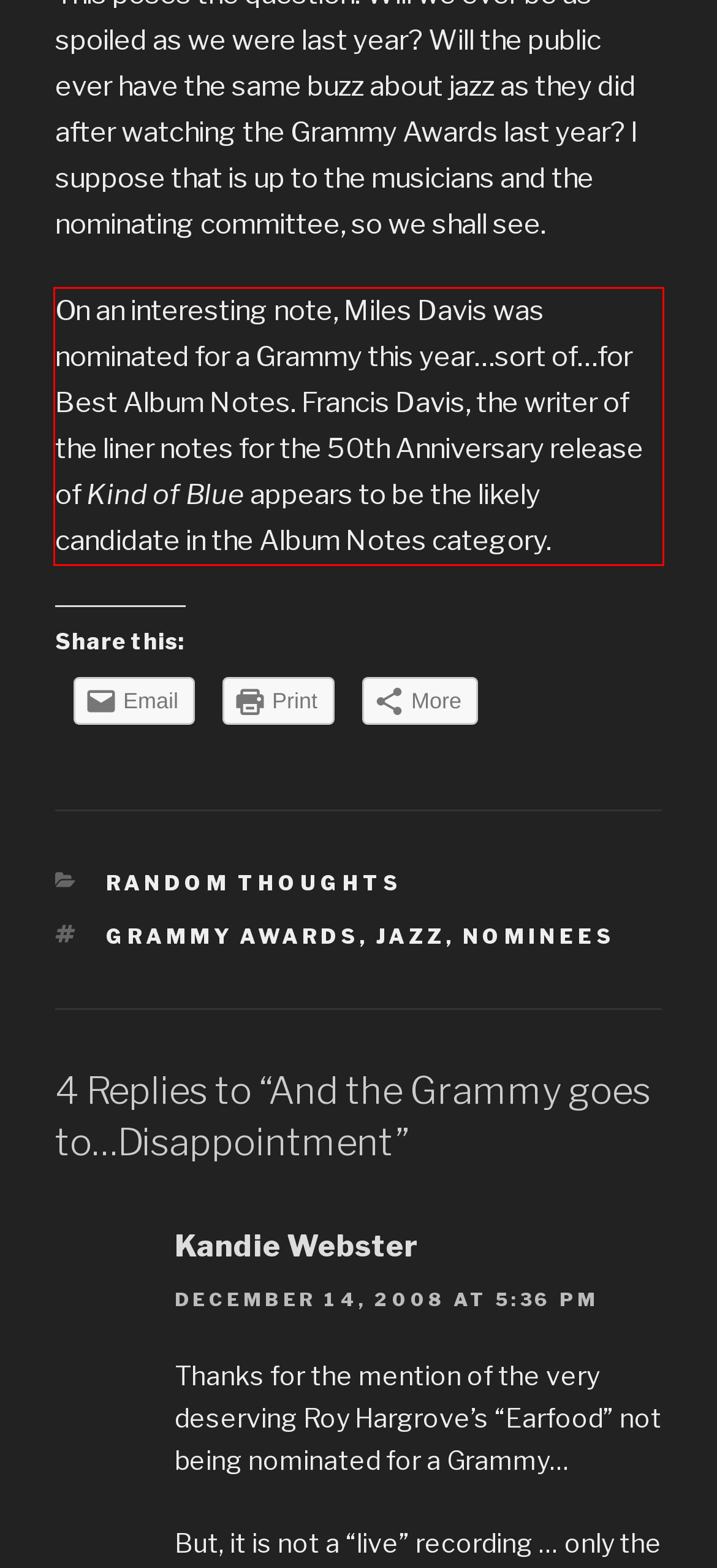Using the provided webpage screenshot, recognize the text content in the area marked by the red bounding box.

On an interesting note, Miles Davis was nominated for a Grammy this year…sort of…for Best Album Notes. Francis Davis, the writer of the liner notes for the 50th Anniversary release of Kind of Blue appears to be the likely candidate in the Album Notes category.